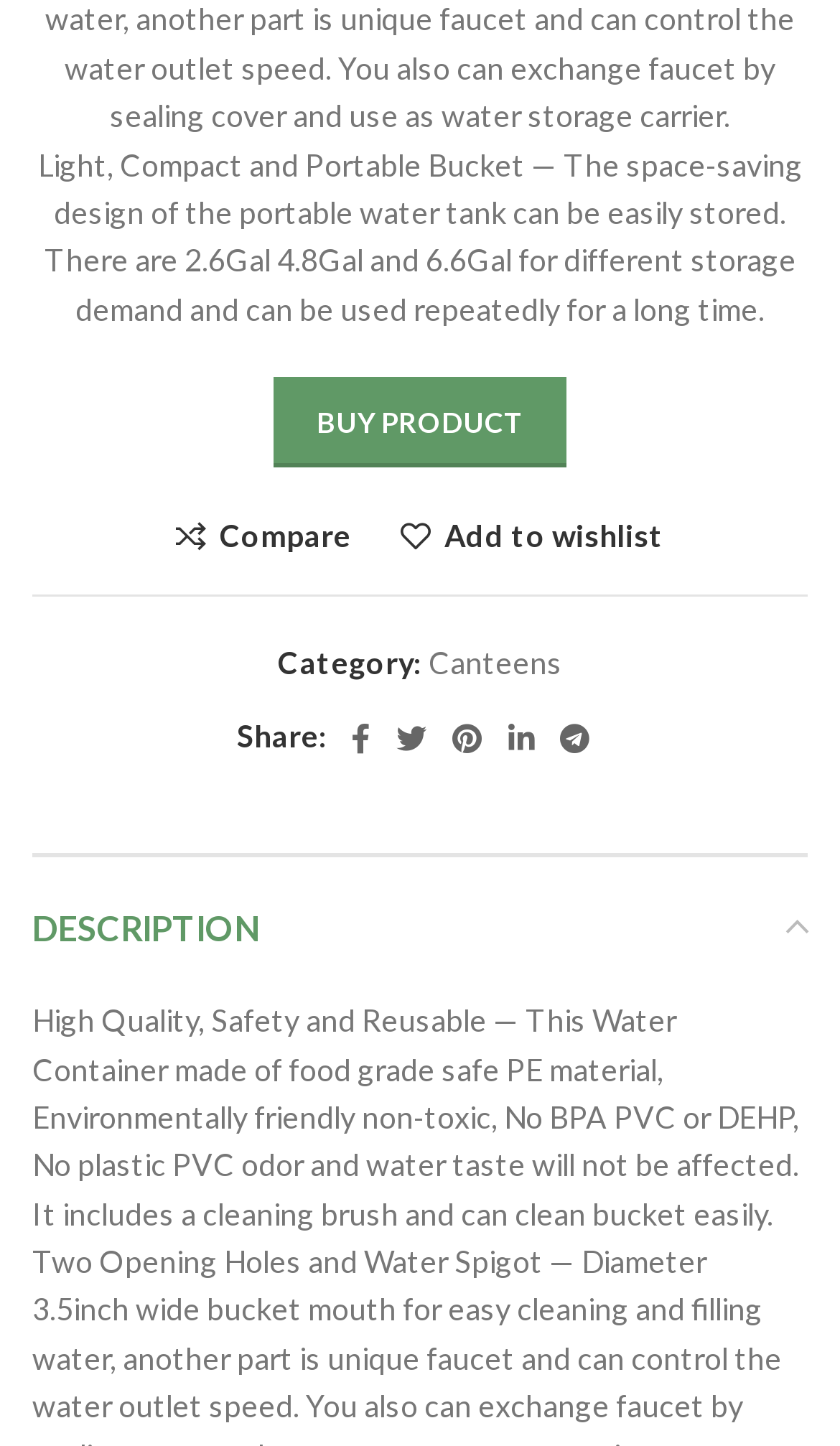From the screenshot, find the bounding box of the UI element matching this description: "parent_node: Share: aria-label="Telegram social link"". Supply the bounding box coordinates in the form [left, top, right, bottom], each a float between 0 and 1.

[0.651, 0.491, 0.718, 0.53]